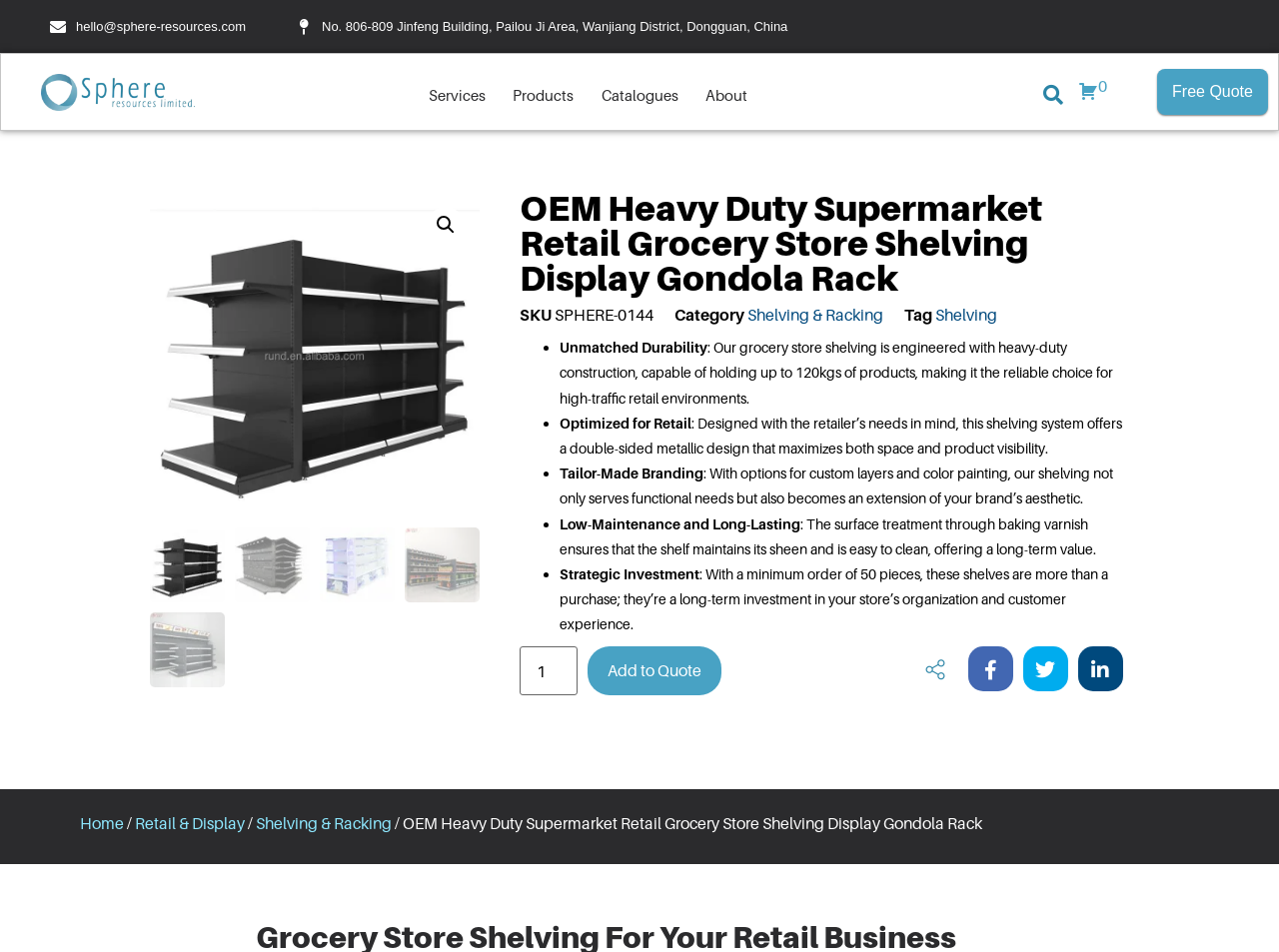Locate the bounding box of the UI element defined by this description: "alt="Featured Image" title="Featured Image"". The coordinates should be given as four float numbers between 0 and 1, formatted as [left, top, right, bottom].

[0.117, 0.201, 0.375, 0.547]